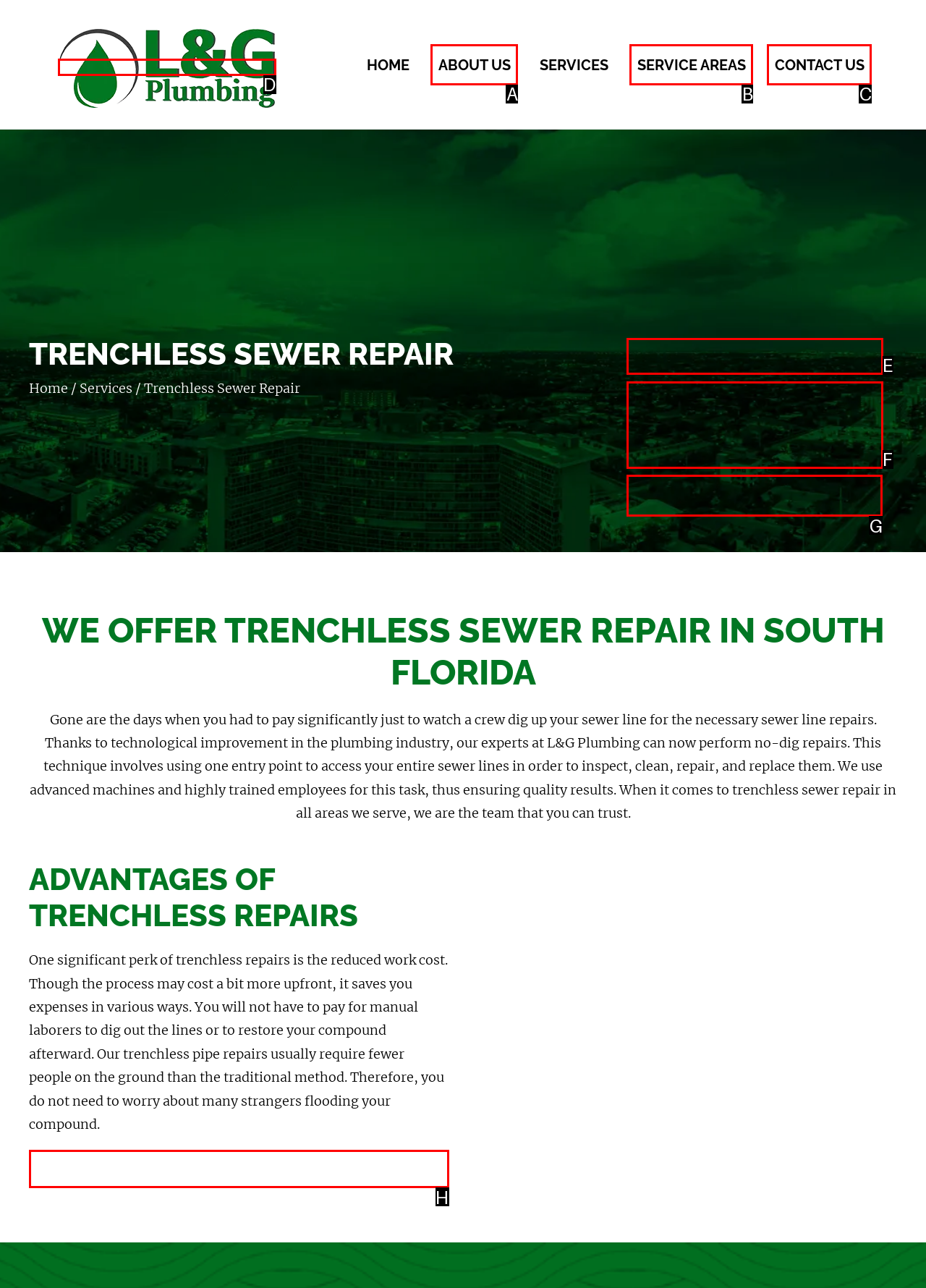Pick the HTML element that should be clicked to execute the task: Click on the 'Send Information' button
Respond with the letter corresponding to the correct choice.

G